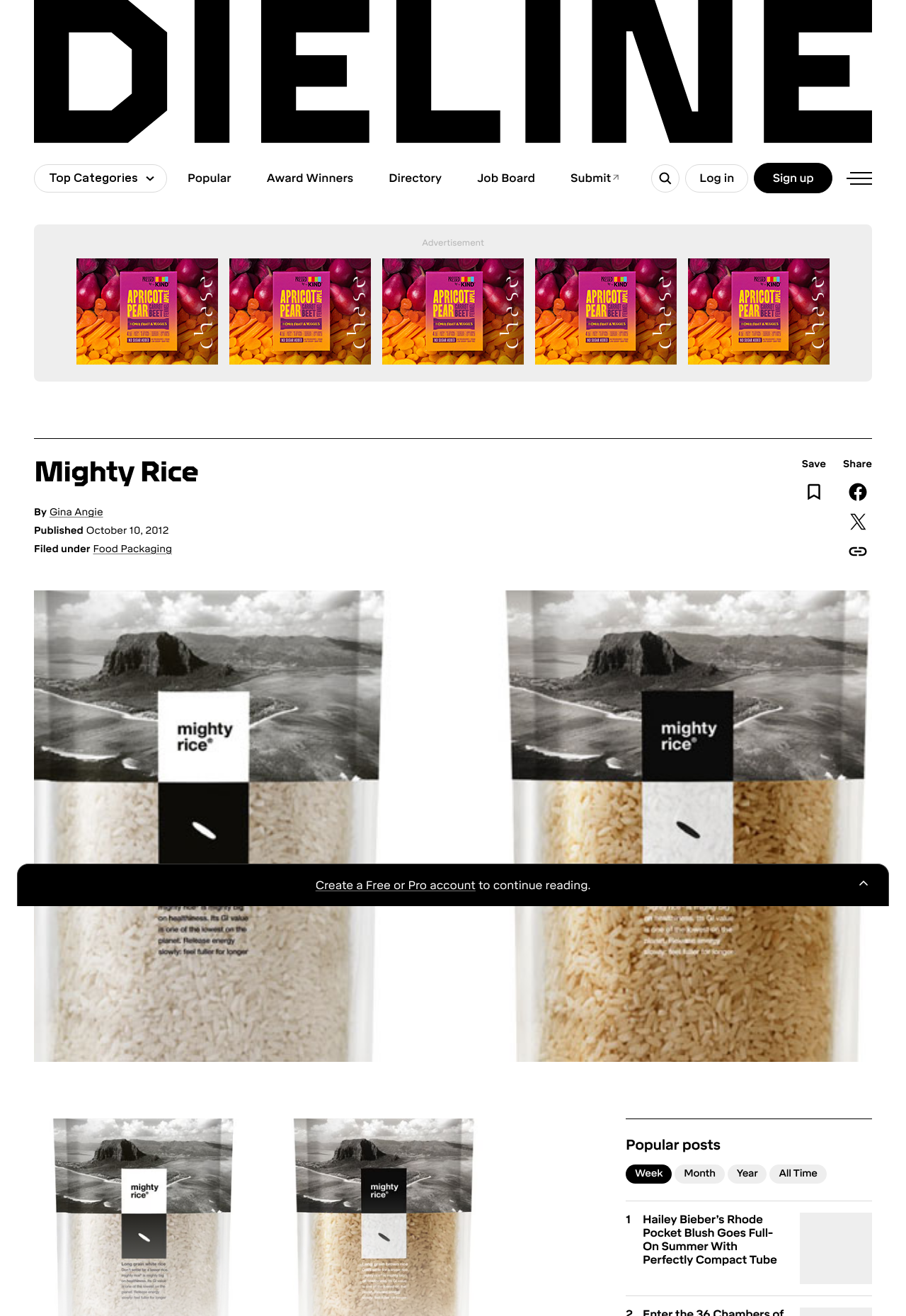What is the category of the article?
Answer the question in a detailed and comprehensive manner.

The category of the article can be found by looking at the section below the heading 'Mighty Rice', where it says 'Filed under Food Packaging'.